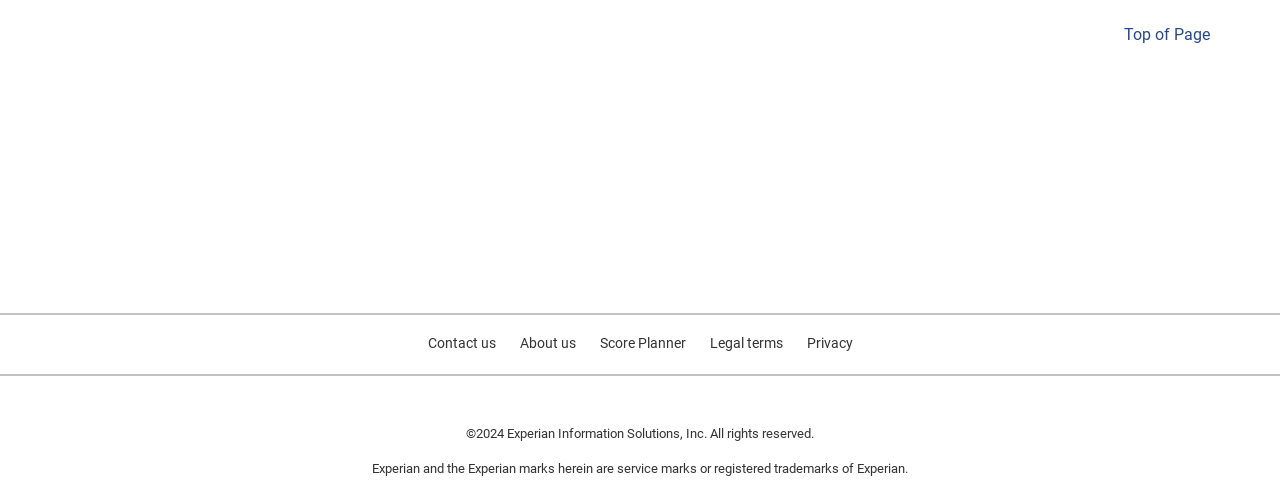Locate the bounding box coordinates of the area where you should click to accomplish the instruction: "Read the Privacy policy".

[0.63, 0.678, 0.666, 0.711]